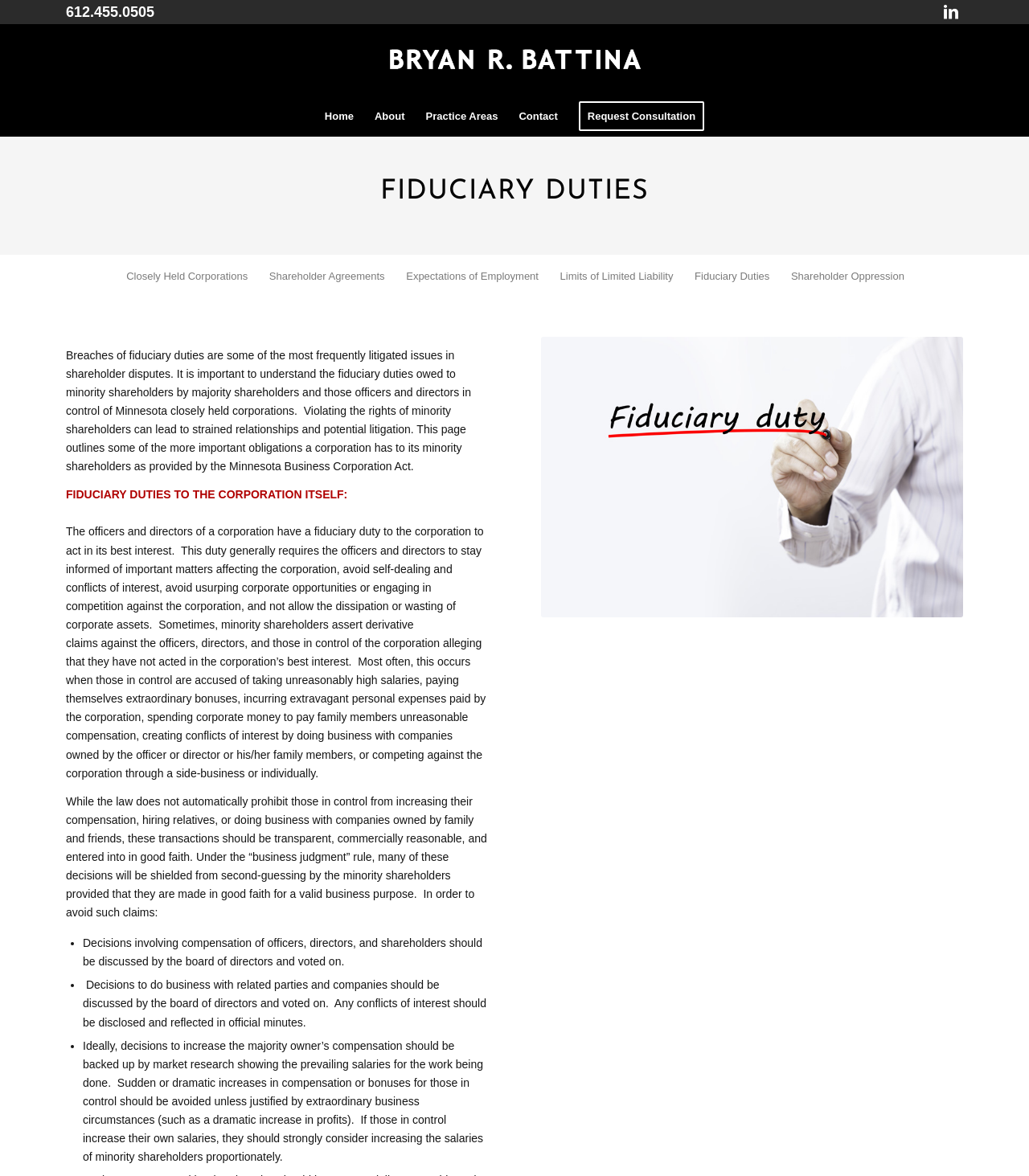Determine the bounding box coordinates for the area you should click to complete the following instruction: "Navigate to the Home page".

[0.305, 0.082, 0.354, 0.116]